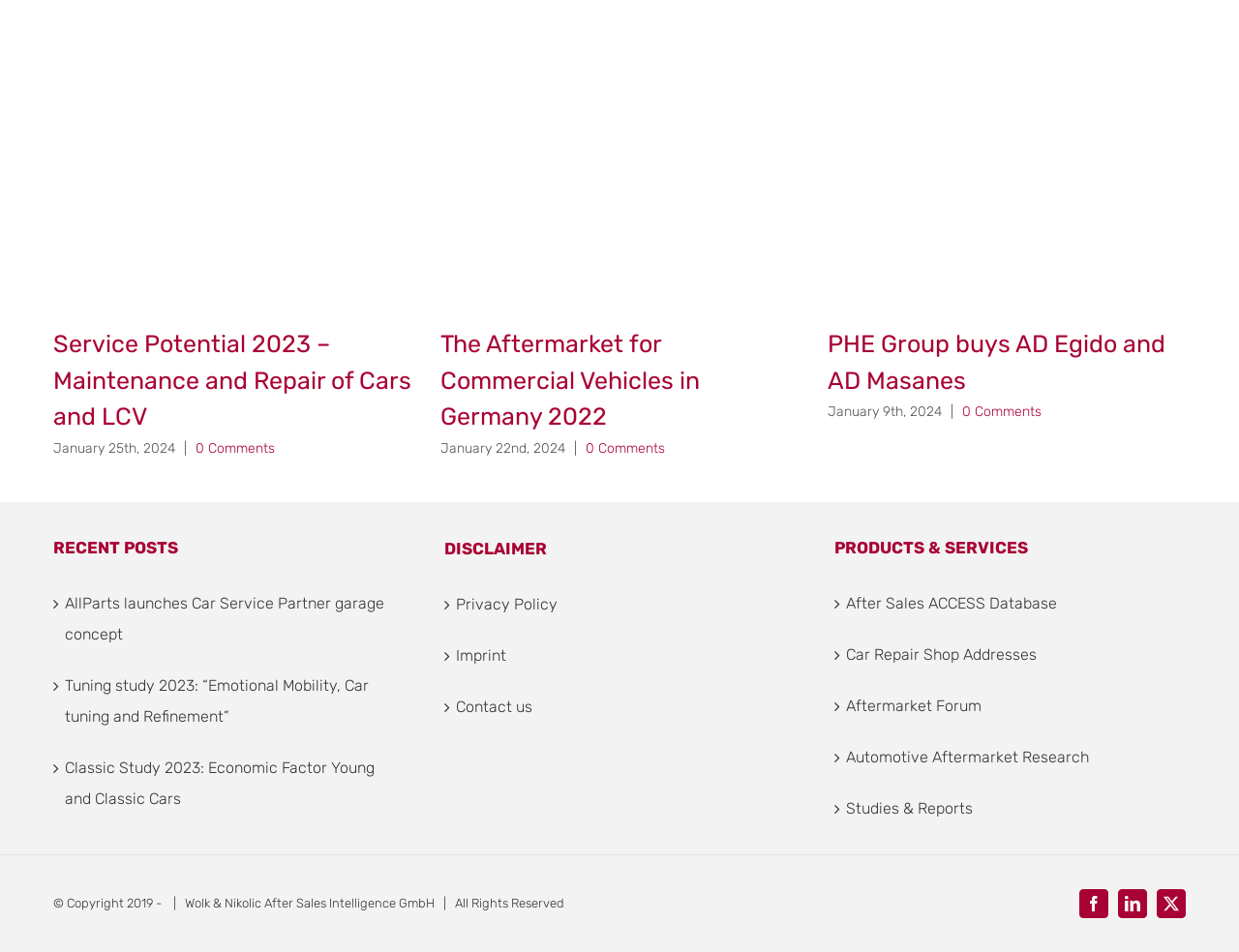Locate the bounding box coordinates for the element described below: "Studies & Reports". The coordinates must be four float values between 0 and 1, formatted as [left, top, right, bottom].

[0.683, 0.833, 0.949, 0.866]